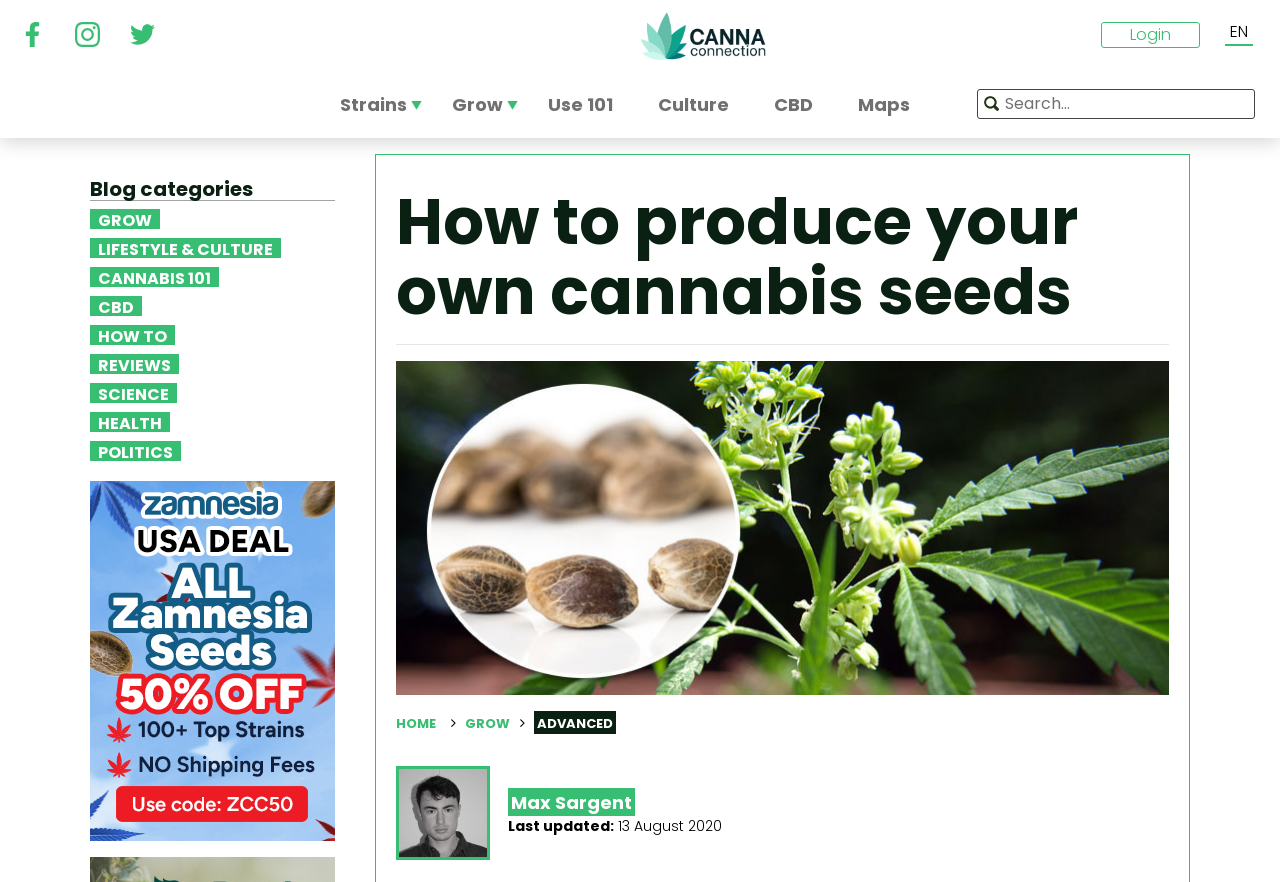What is the topic of the current article?
Based on the screenshot, answer the question with a single word or phrase.

How to produce your own cannabis seeds